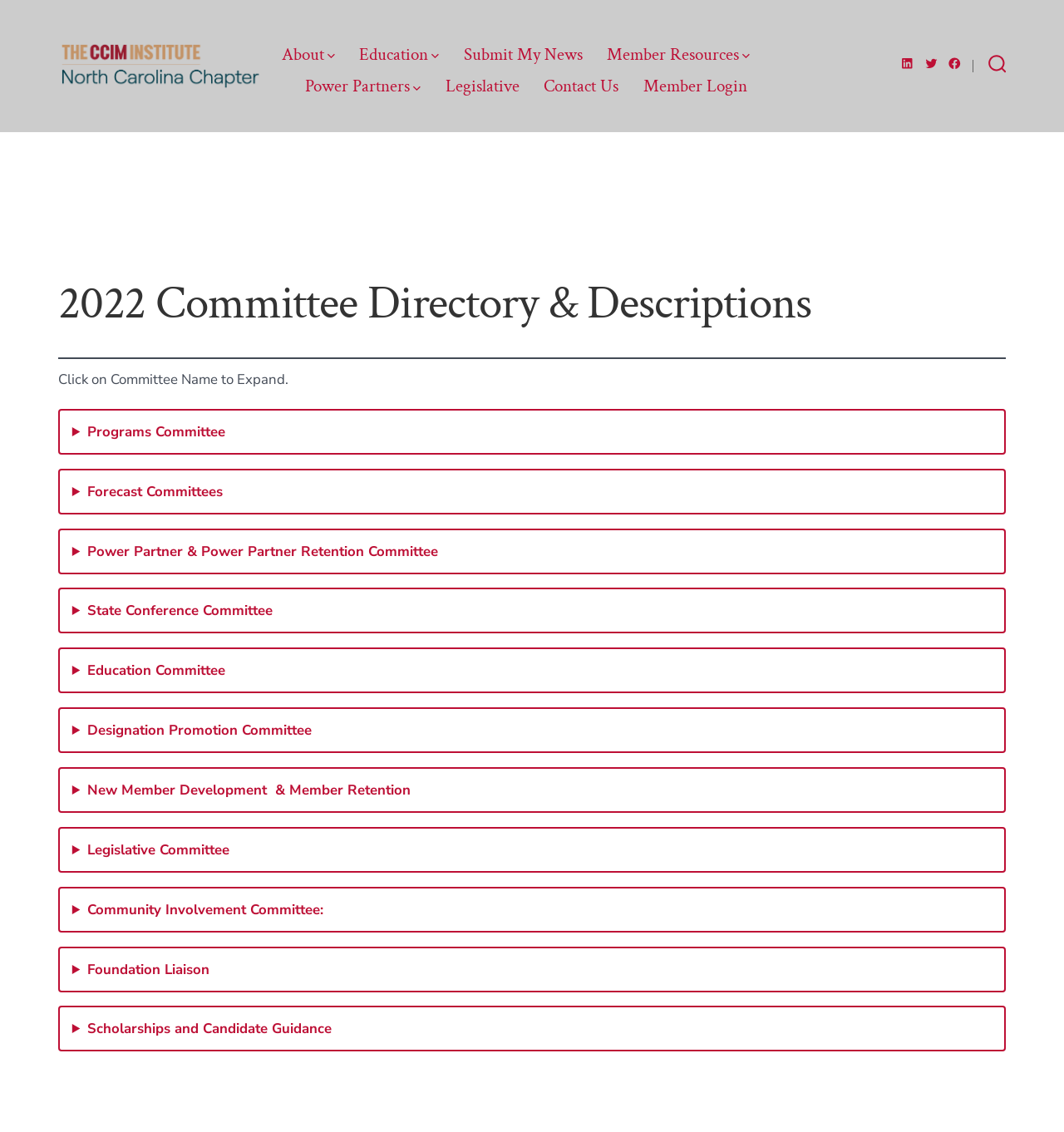Please indicate the bounding box coordinates of the element's region to be clicked to achieve the instruction: "View Member Login page". Provide the coordinates as four float numbers between 0 and 1, i.e., [left, top, right, bottom].

[0.605, 0.063, 0.702, 0.091]